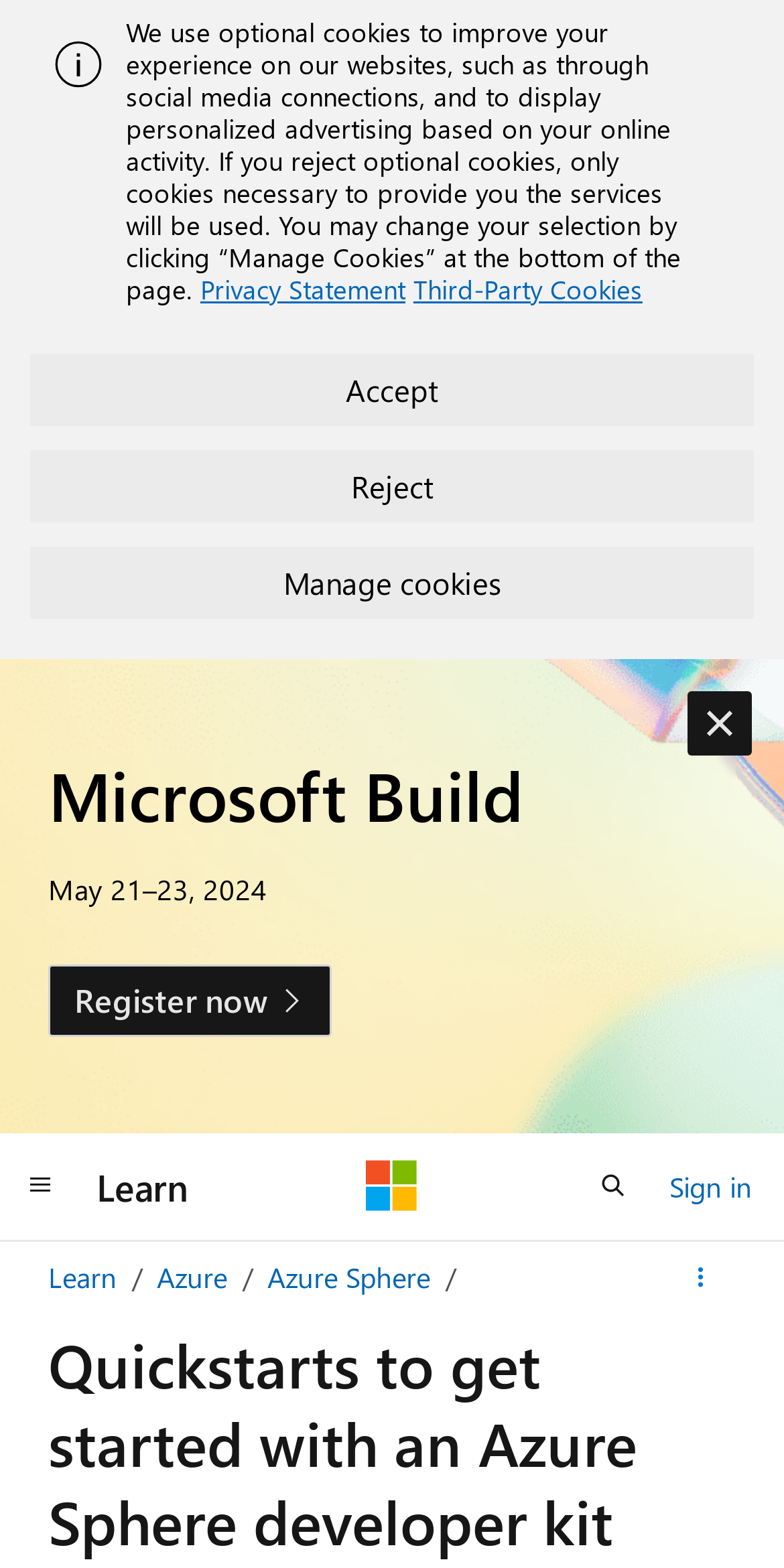Please identify the webpage's heading and generate its text content.

Quickstarts to get started with an Azure Sphere developer kit